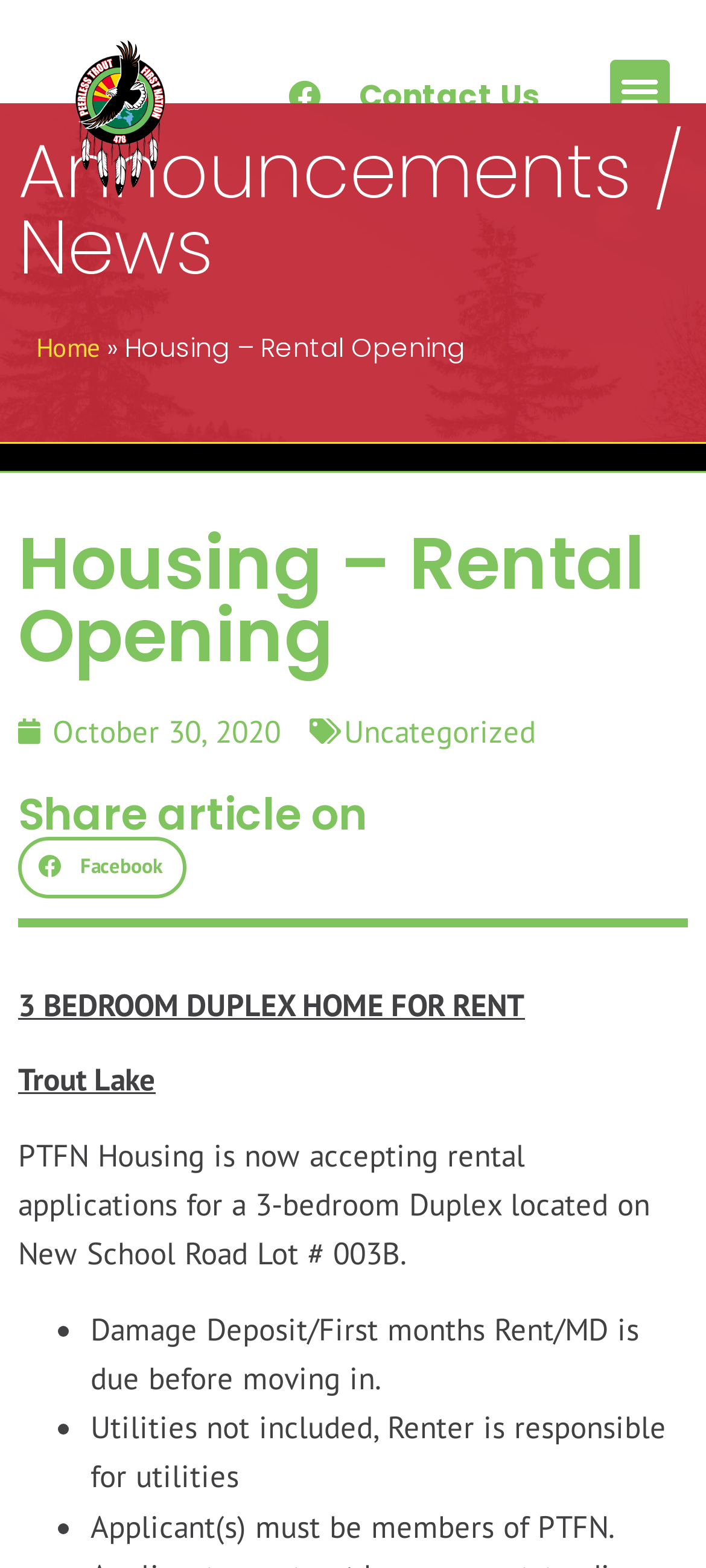Please respond to the question with a concise word or phrase:
Where is the property located?

New School Road Lot # 003B